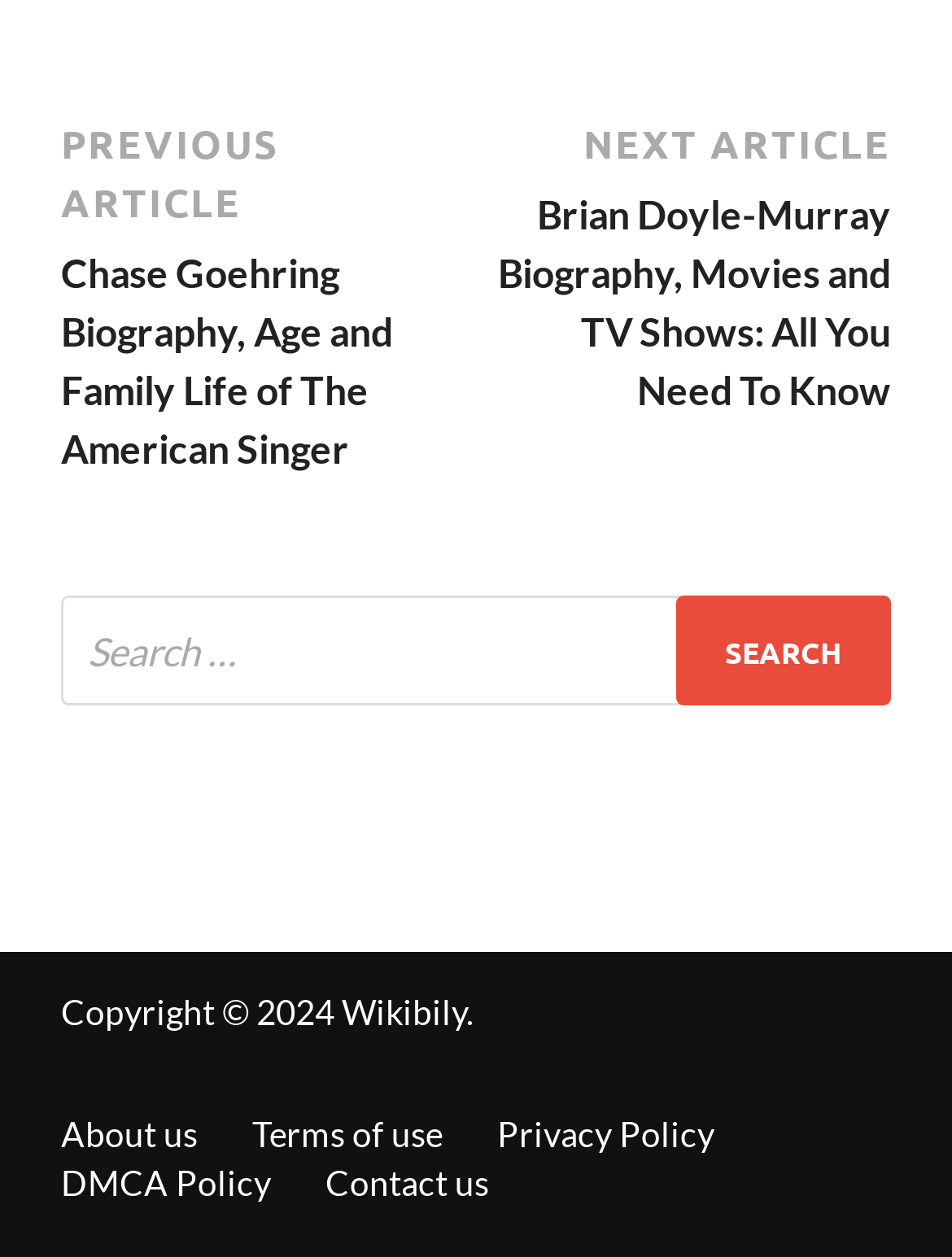Locate the bounding box coordinates of the clickable region to complete the following instruction: "Check the Copyright information."

[0.064, 0.789, 0.359, 0.822]